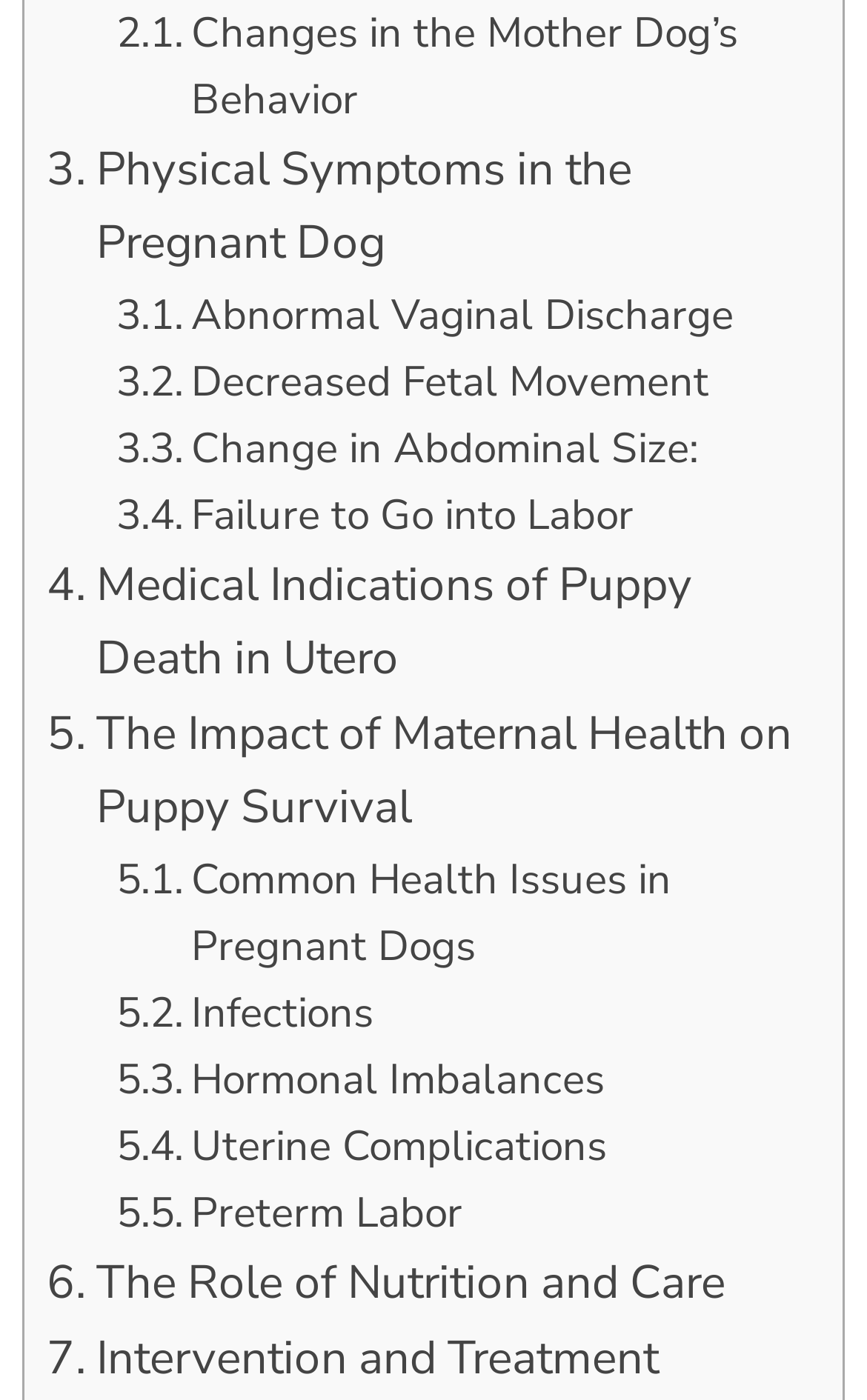Kindly provide the bounding box coordinates of the section you need to click on to fulfill the given instruction: "Learn about physical symptoms in pregnant dogs".

[0.054, 0.095, 0.921, 0.201]